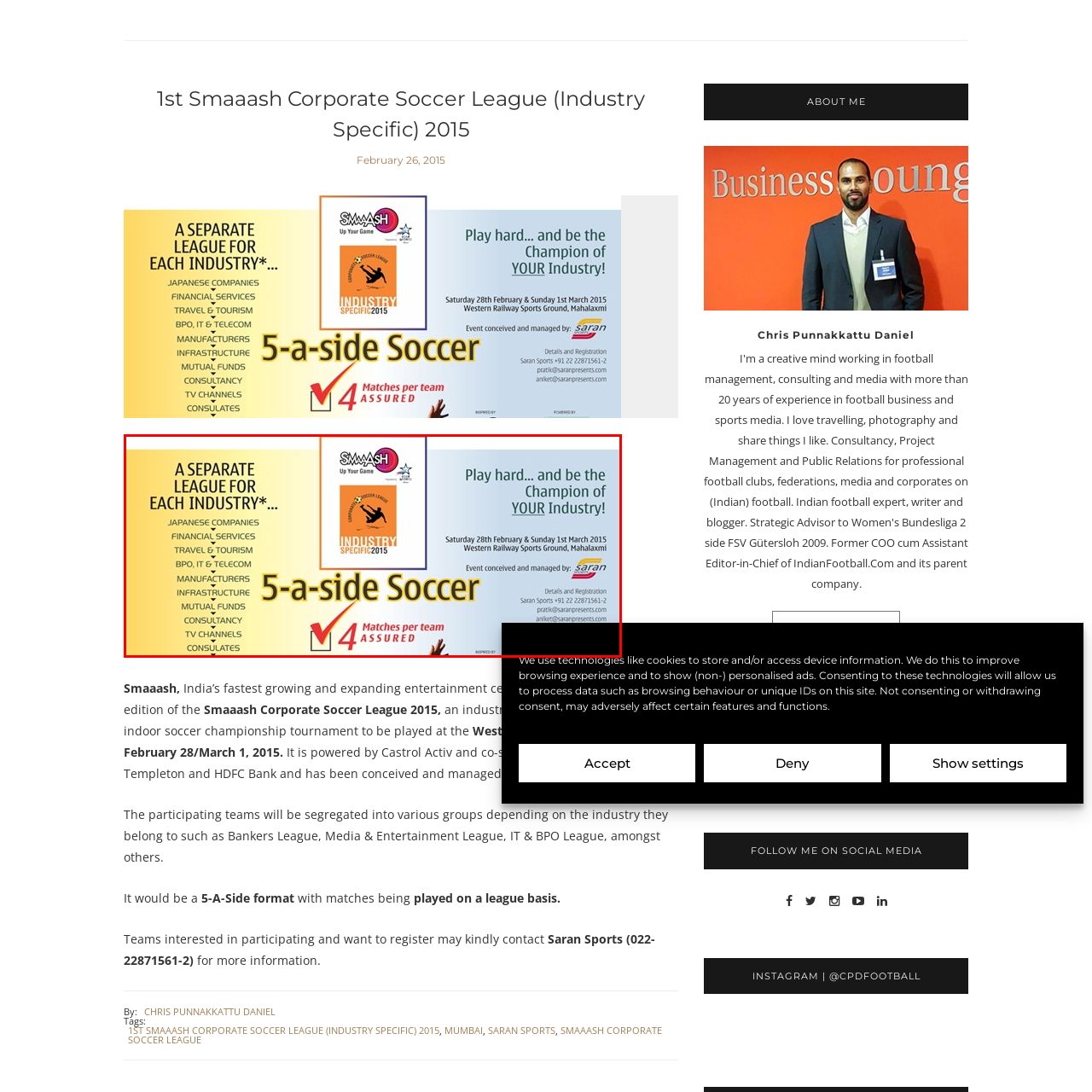Observe the content highlighted by the red box and supply a one-word or short phrase answer to the question: Where is the Western Railway Sports Ground located?

Mahalaxmi, Mumbai